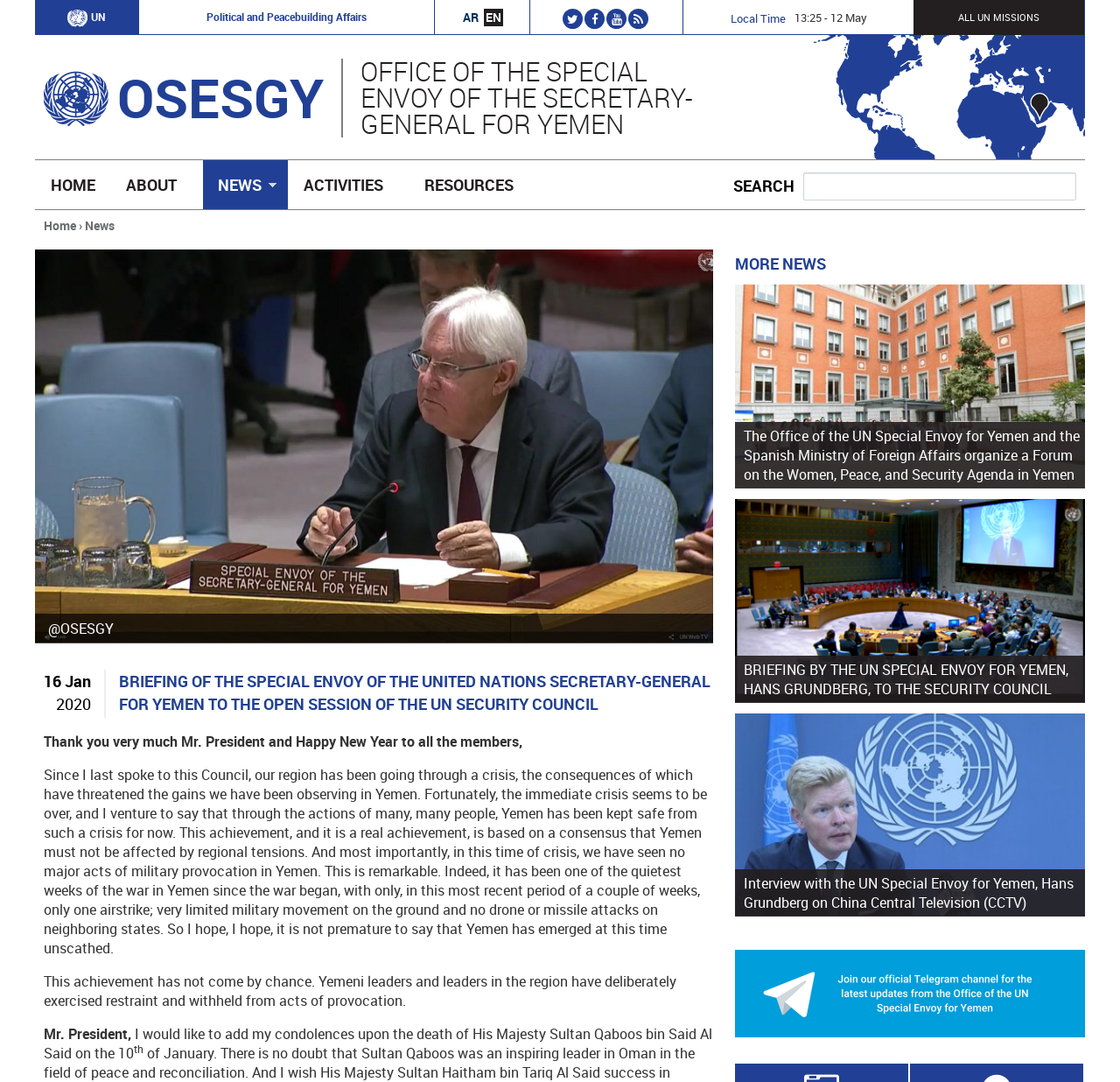For the following element description, predict the bounding box coordinates in the format (top-left x, top-left y, bottom-right x, bottom-right y). All values should be floating point numbers between 0 and 1. Description: Online ResourcesOnline Resources, collapsed

None